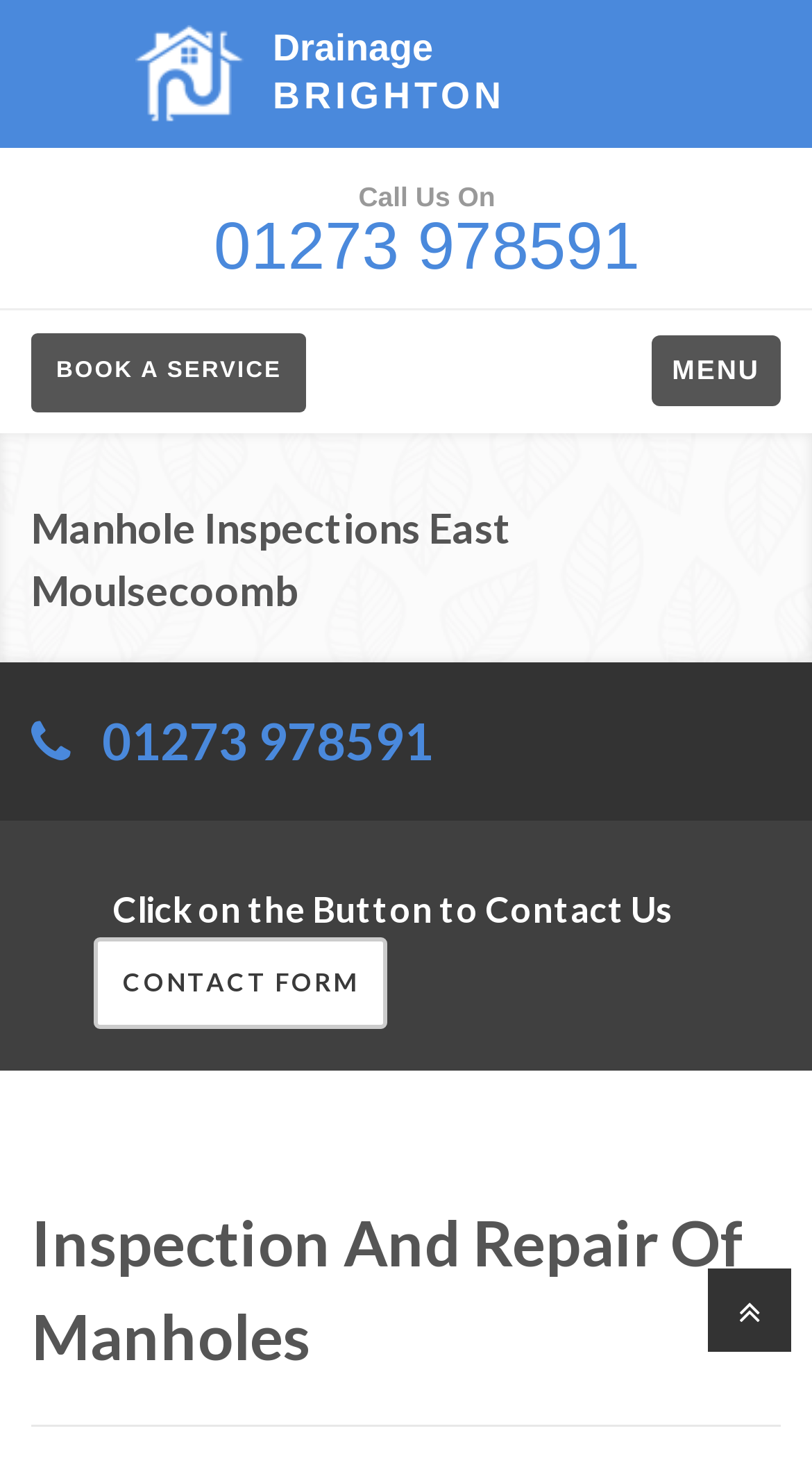Using the element description: "Book a service", determine the bounding box coordinates for the specified UI element. The coordinates should be four float numbers between 0 and 1, [left, top, right, bottom].

[0.038, 0.226, 0.378, 0.279]